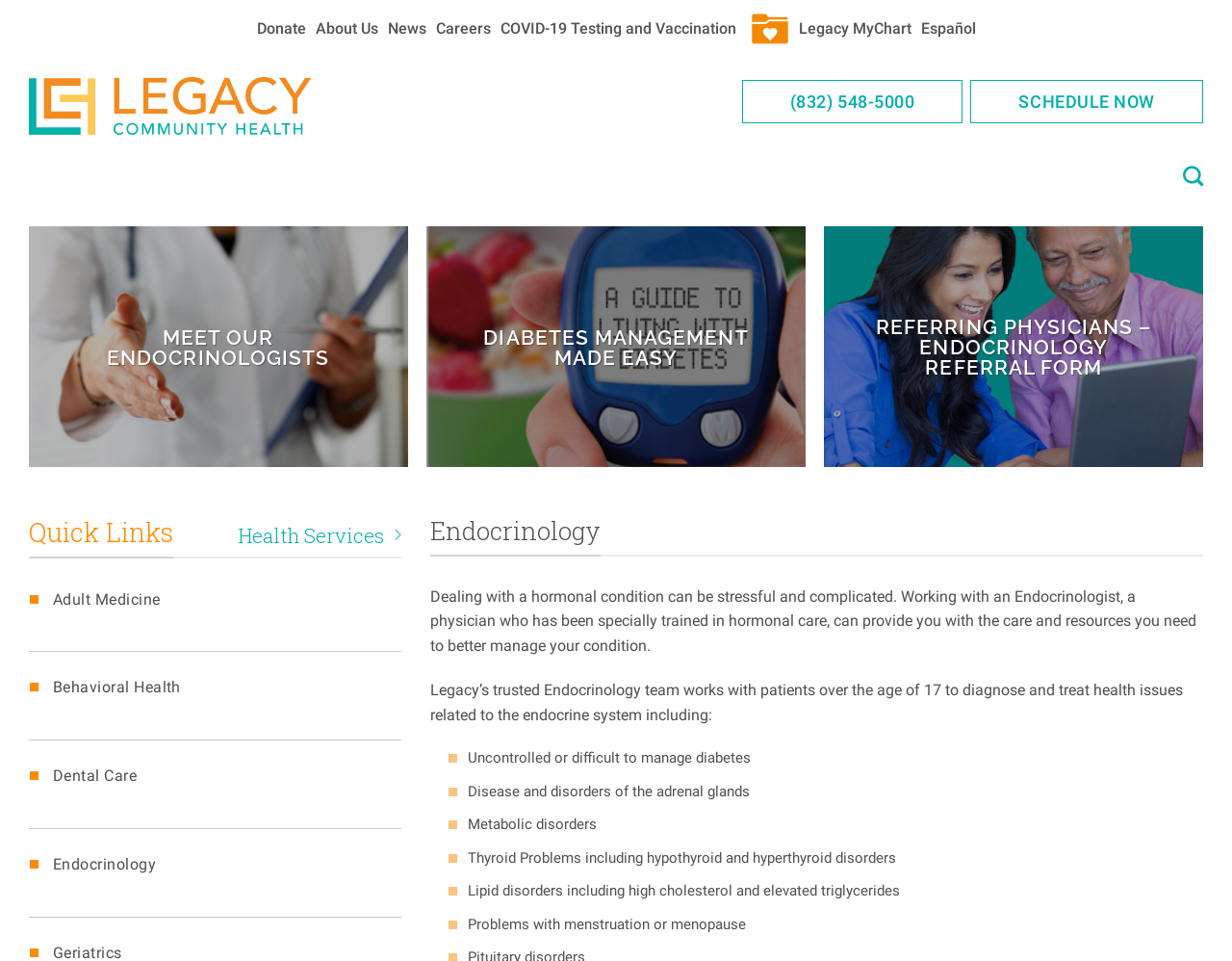Bounding box coordinates should be in the format (top-left x, top-left y, bottom-right x, bottom-right y) and all values should be floating point numbers between 0 and 1. Determine the bounding box coordinate for the UI element described as: Diabetes Management made easy

[0.392, 0.338, 0.607, 0.384]